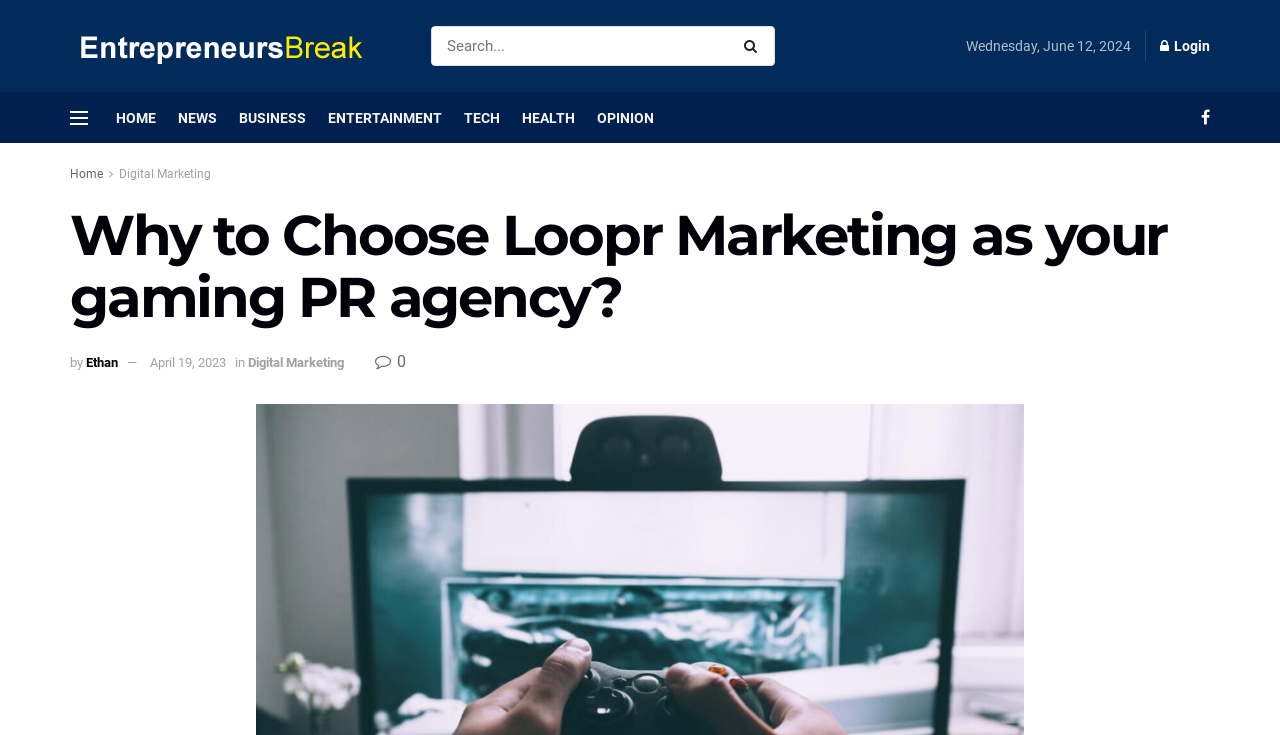Identify the bounding box coordinates for the region to click in order to carry out this instruction: "Read the article by Ethan". Provide the coordinates using four float numbers between 0 and 1, formatted as [left, top, right, bottom].

[0.067, 0.483, 0.092, 0.503]